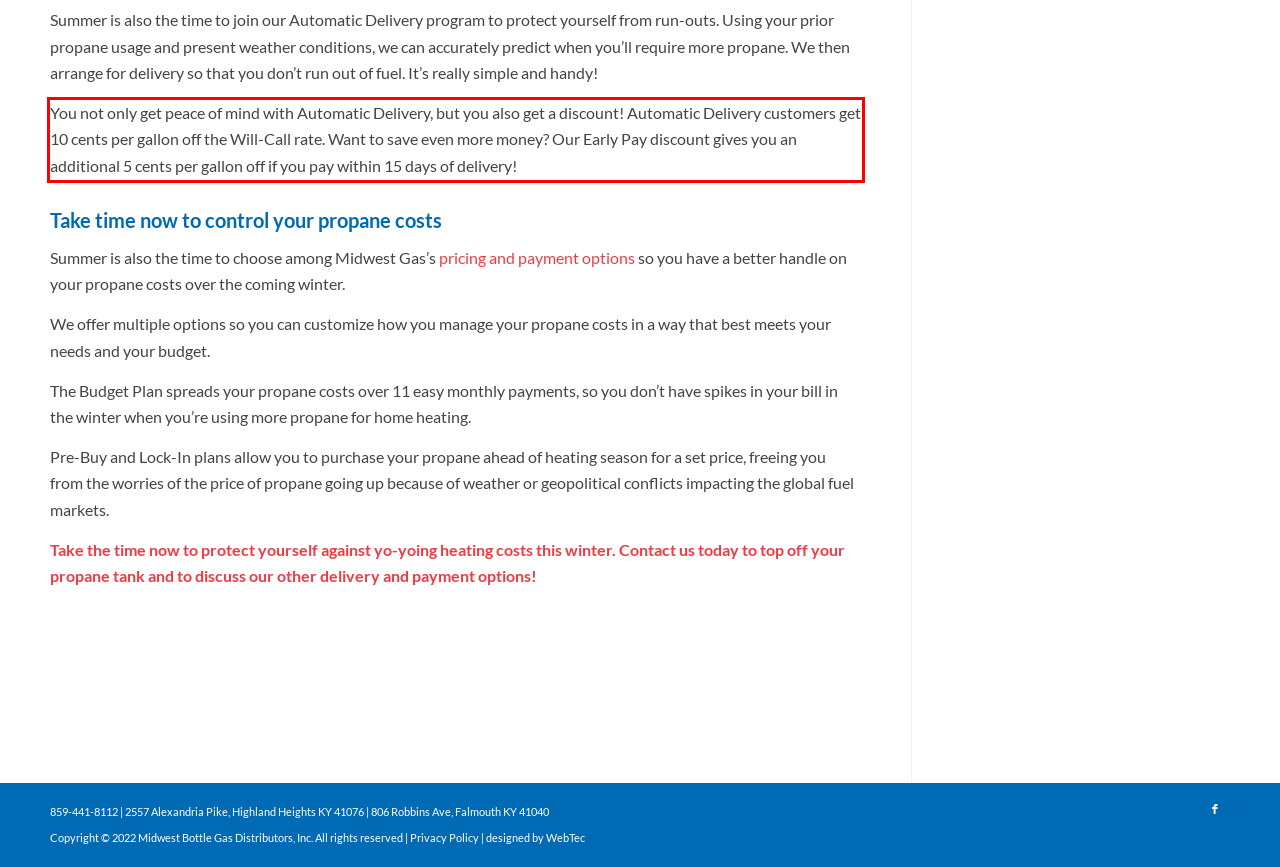You are provided with a screenshot of a webpage that includes a UI element enclosed in a red rectangle. Extract the text content inside this red rectangle.

You not only get peace of mind with Automatic Delivery, but you also get a discount! Automatic Delivery customers get 10 cents per gallon off the Will-Call rate. Want to save even more money? Our Early Pay discount gives you an additional 5 cents per gallon off if you pay within 15 days of delivery!